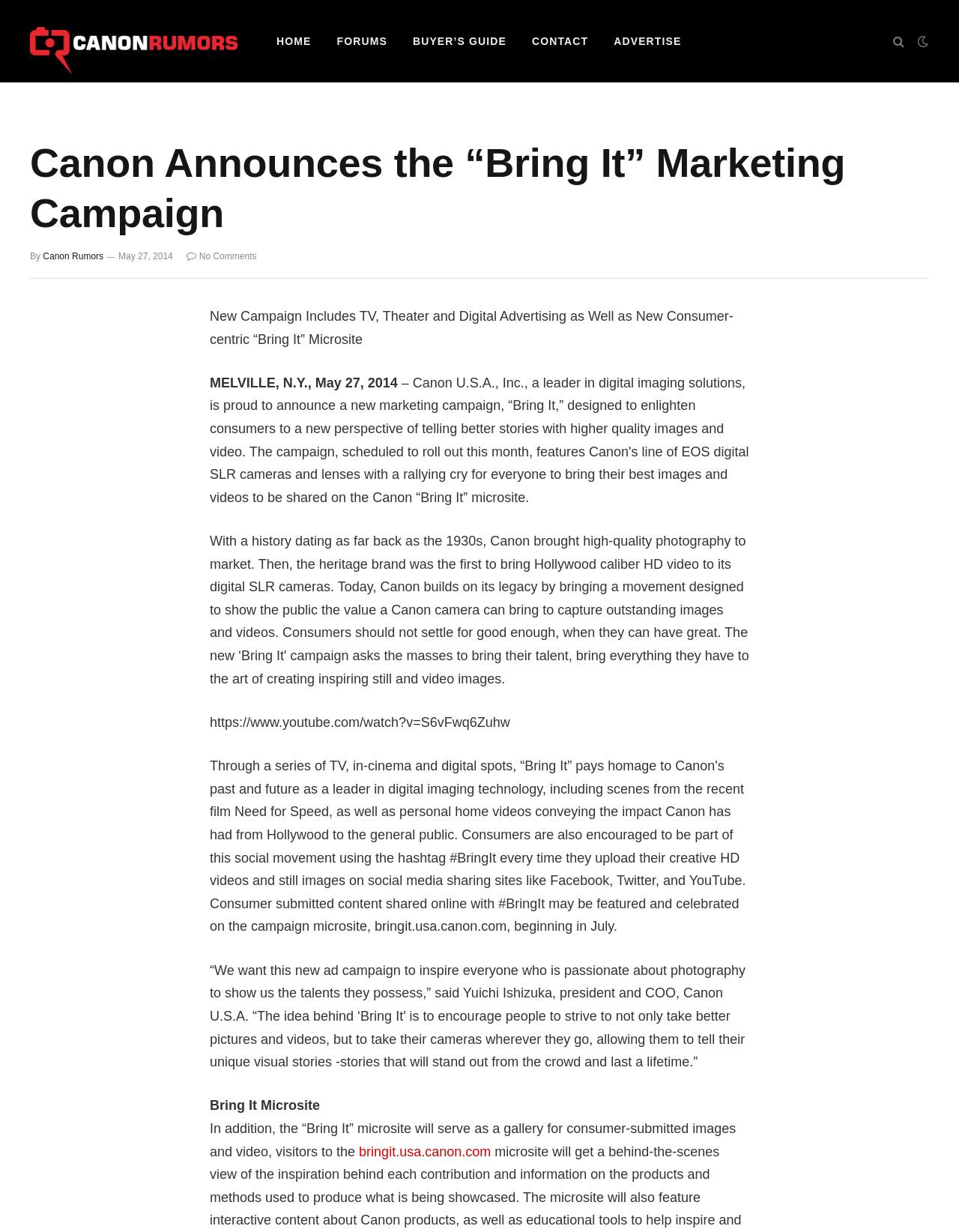Provide a brief response in the form of a single word or phrase:
What is the name of the marketing campaign?

Bring It